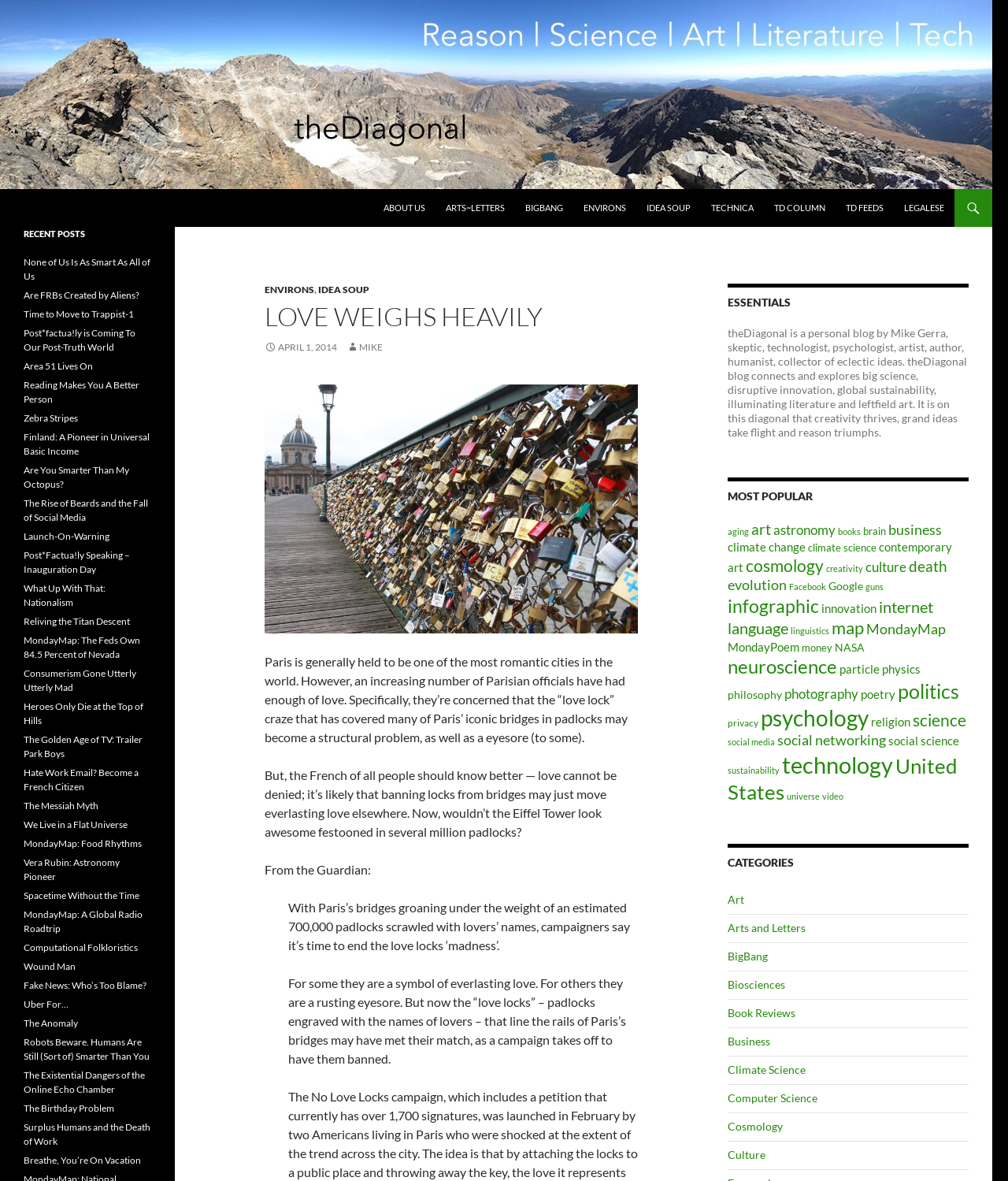Identify the bounding box coordinates of the clickable region necessary to fulfill the following instruction: "click theDiagonal link". The bounding box coordinates should be four float numbers between 0 and 1, i.e., [left, top, right, bottom].

[0.0, 0.072, 0.984, 0.085]